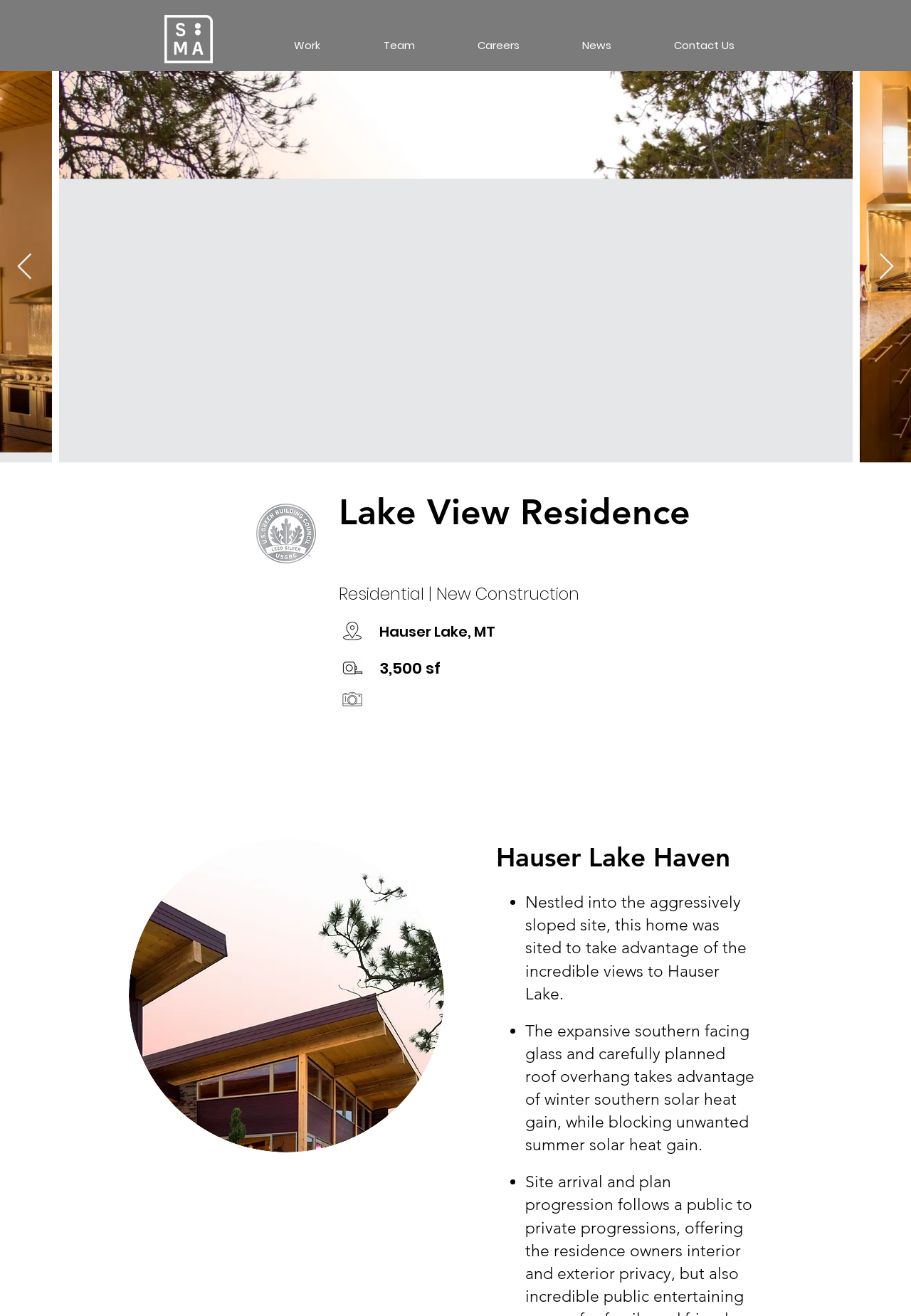Extract the bounding box of the UI element described as: "Contact Us".

[0.705, 0.021, 0.841, 0.048]